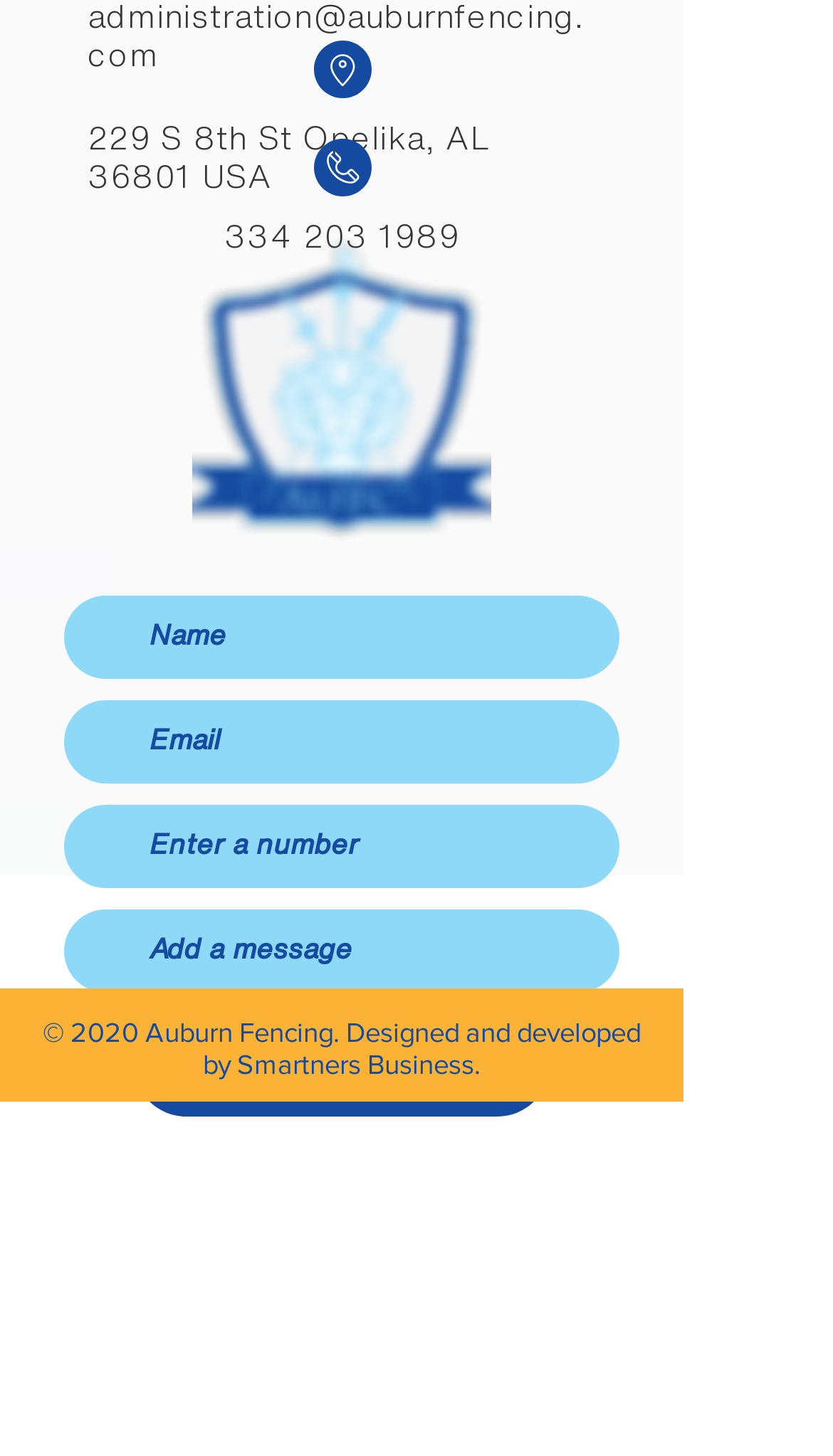Determine the bounding box coordinates of the region that needs to be clicked to achieve the task: "check the social bar".

[0.303, 0.615, 0.521, 0.666]